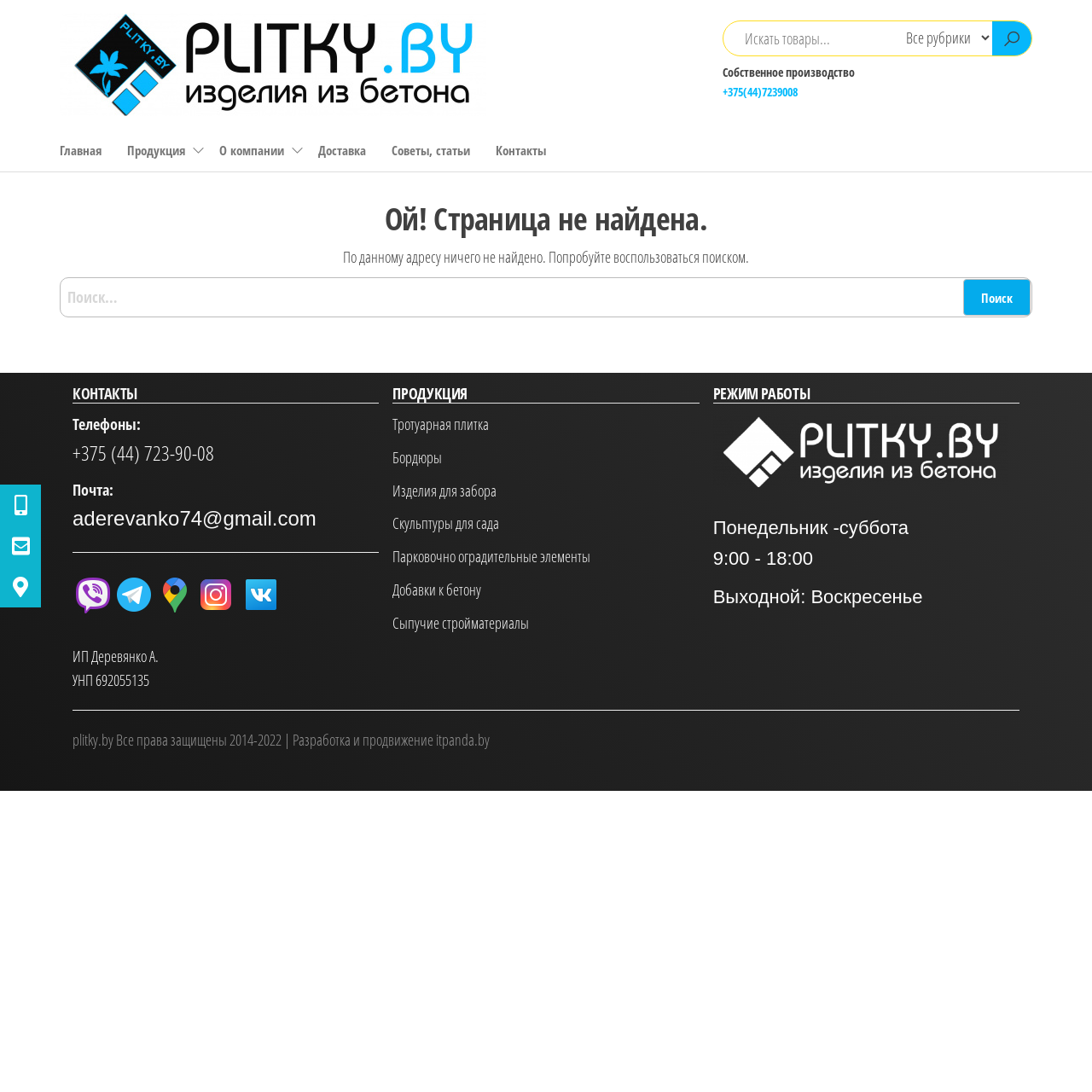Locate the coordinates of the bounding box for the clickable region that fulfills this instruction: "Go to the main page".

[0.043, 0.118, 0.105, 0.157]